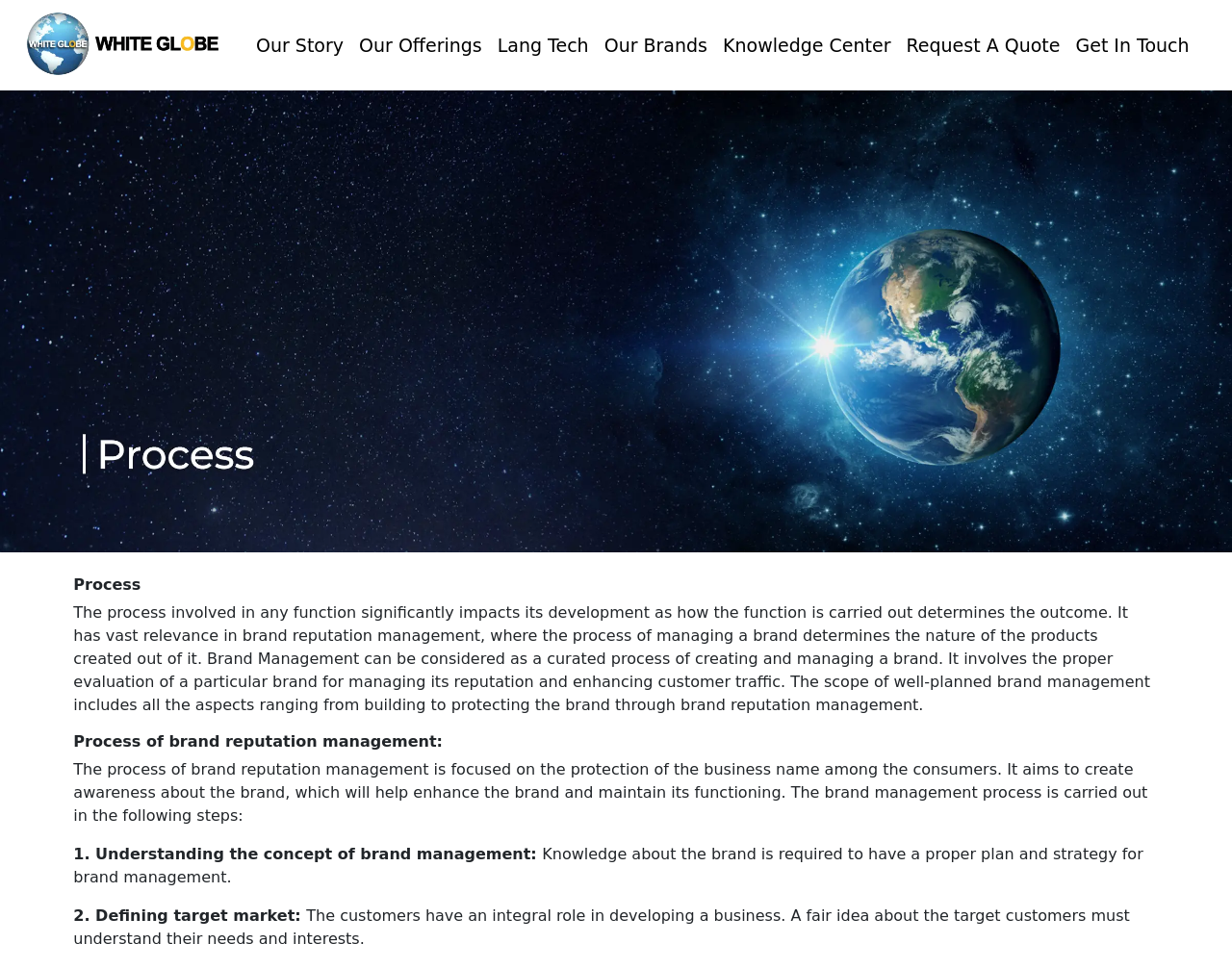What is the role of customers in developing a business? Based on the image, give a response in one word or a short phrase.

Integral role